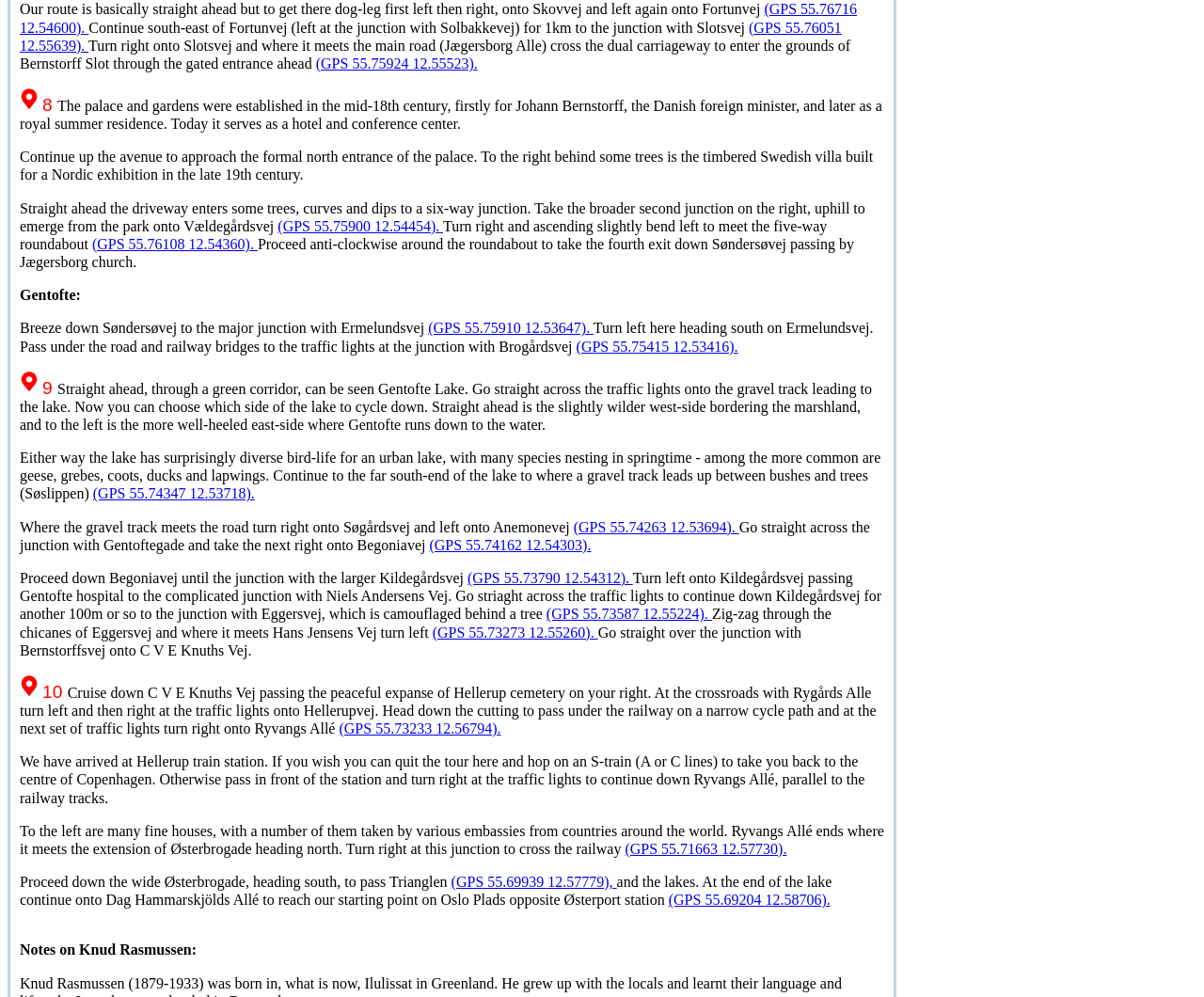Kindly determine the bounding box coordinates for the area that needs to be clicked to execute this instruction: "Follow the directions to Bernstorff Slot".

[0.016, 0.037, 0.706, 0.072]